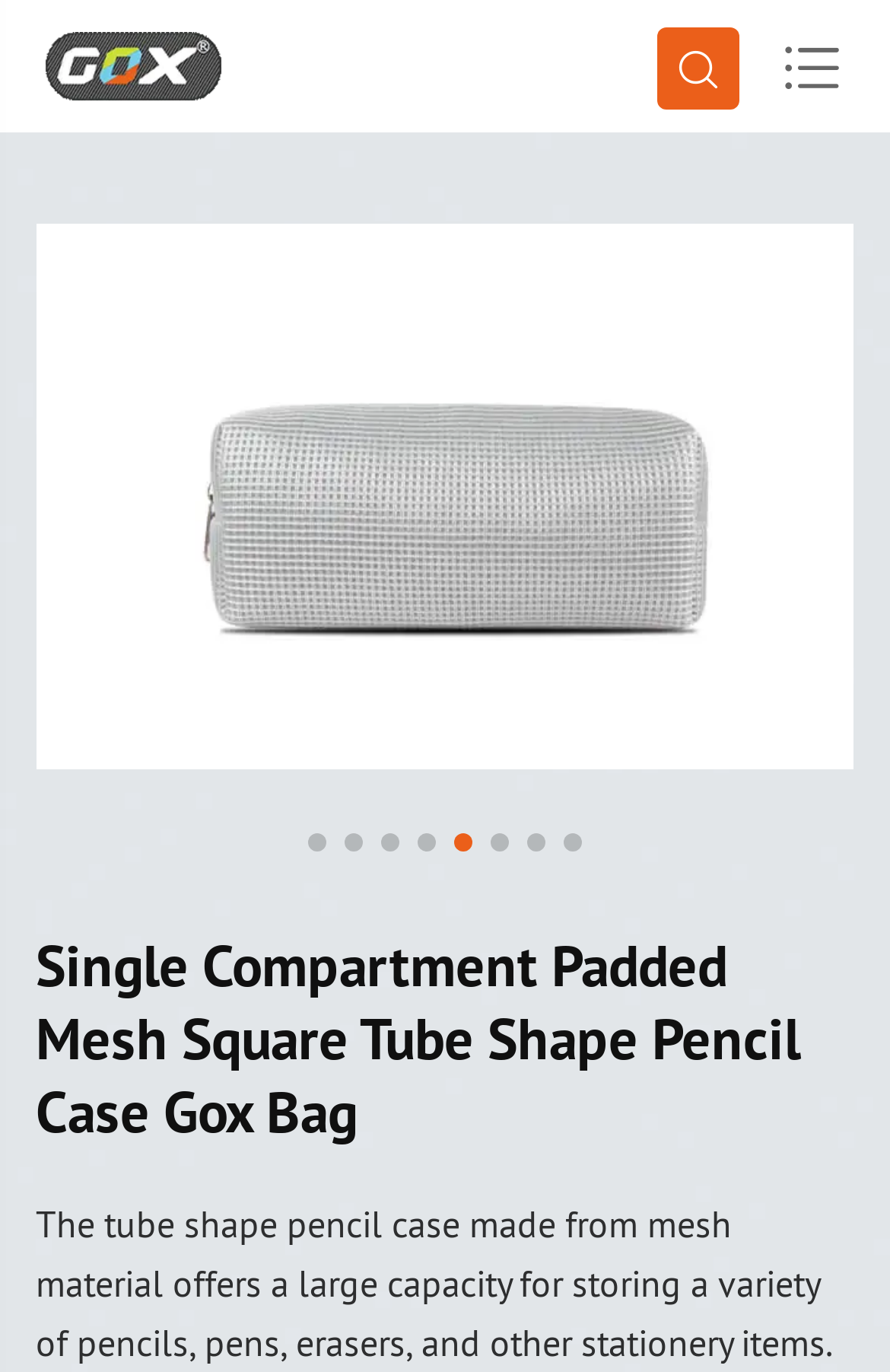What is the shape of the pencil case?
Based on the screenshot, respond with a single word or phrase.

Square Tube Shape